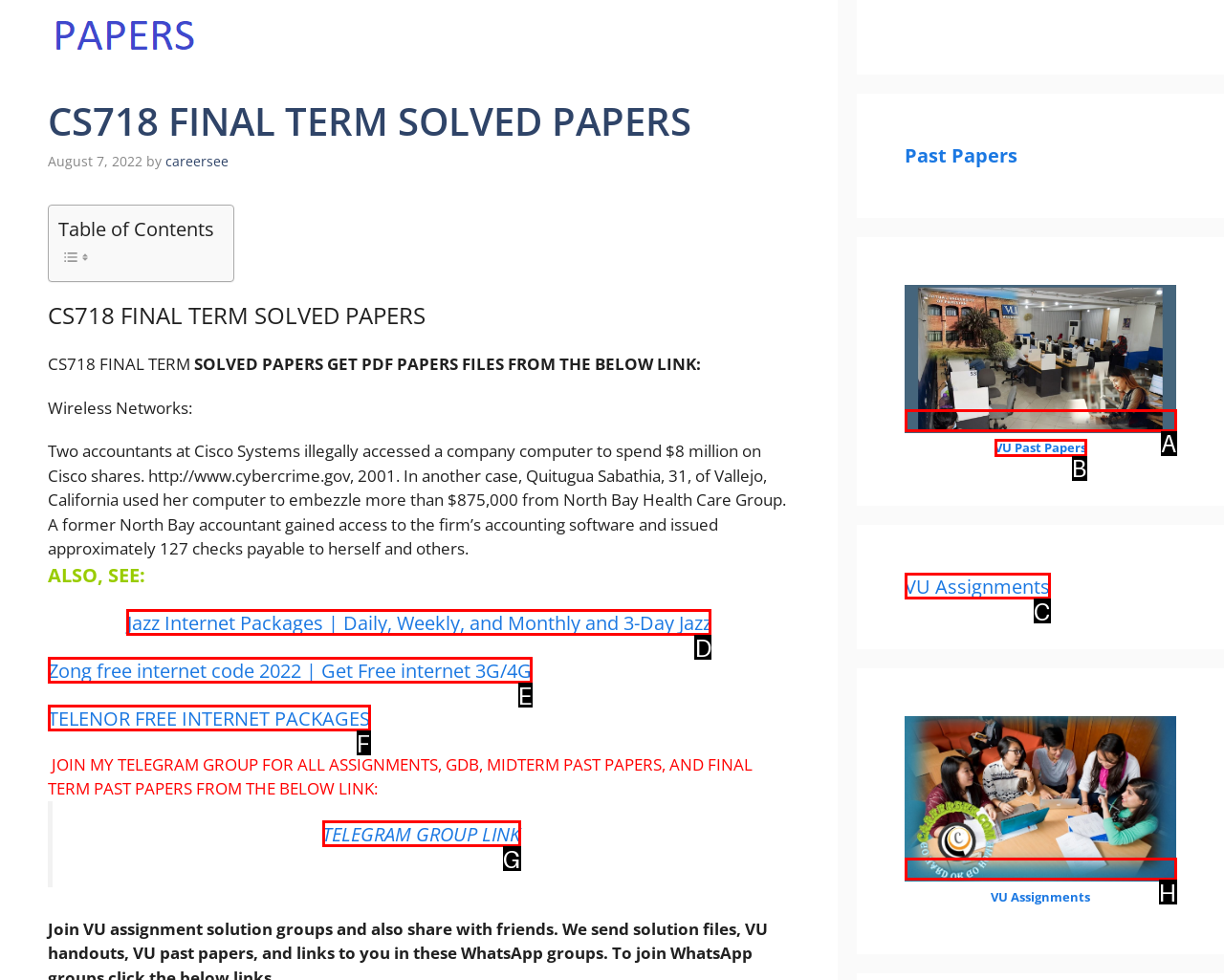Which lettered option matches the following description: parent_node: VU Assignments
Provide the letter of the matching option directly.

H